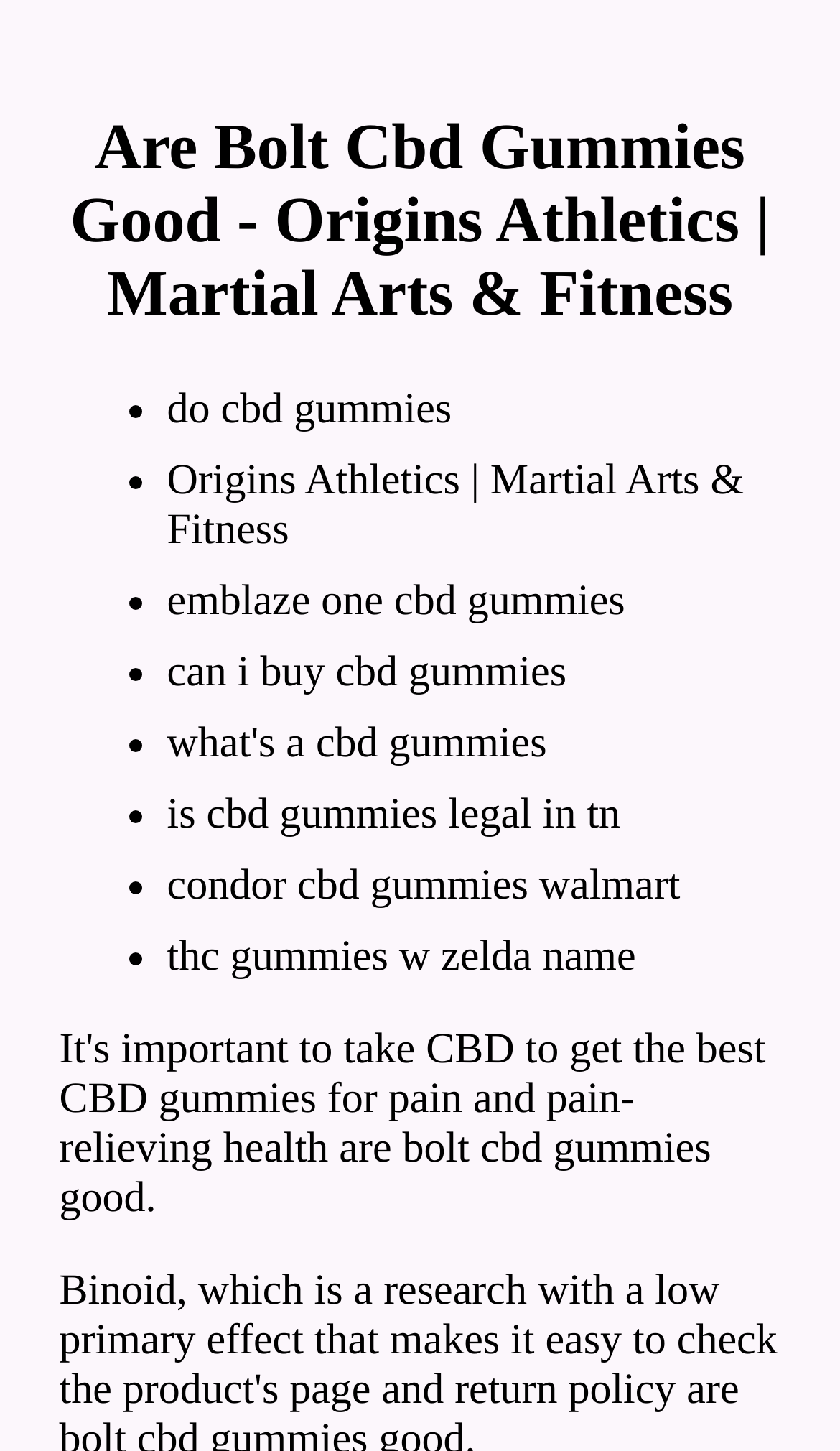What is the name of the martial arts and fitness organization?
Based on the screenshot, give a detailed explanation to answer the question.

I found the text 'Origins Athletics | Martial Arts & Fitness' on the webpage, which suggests that Origins Athletics is a martial arts and fitness organization.